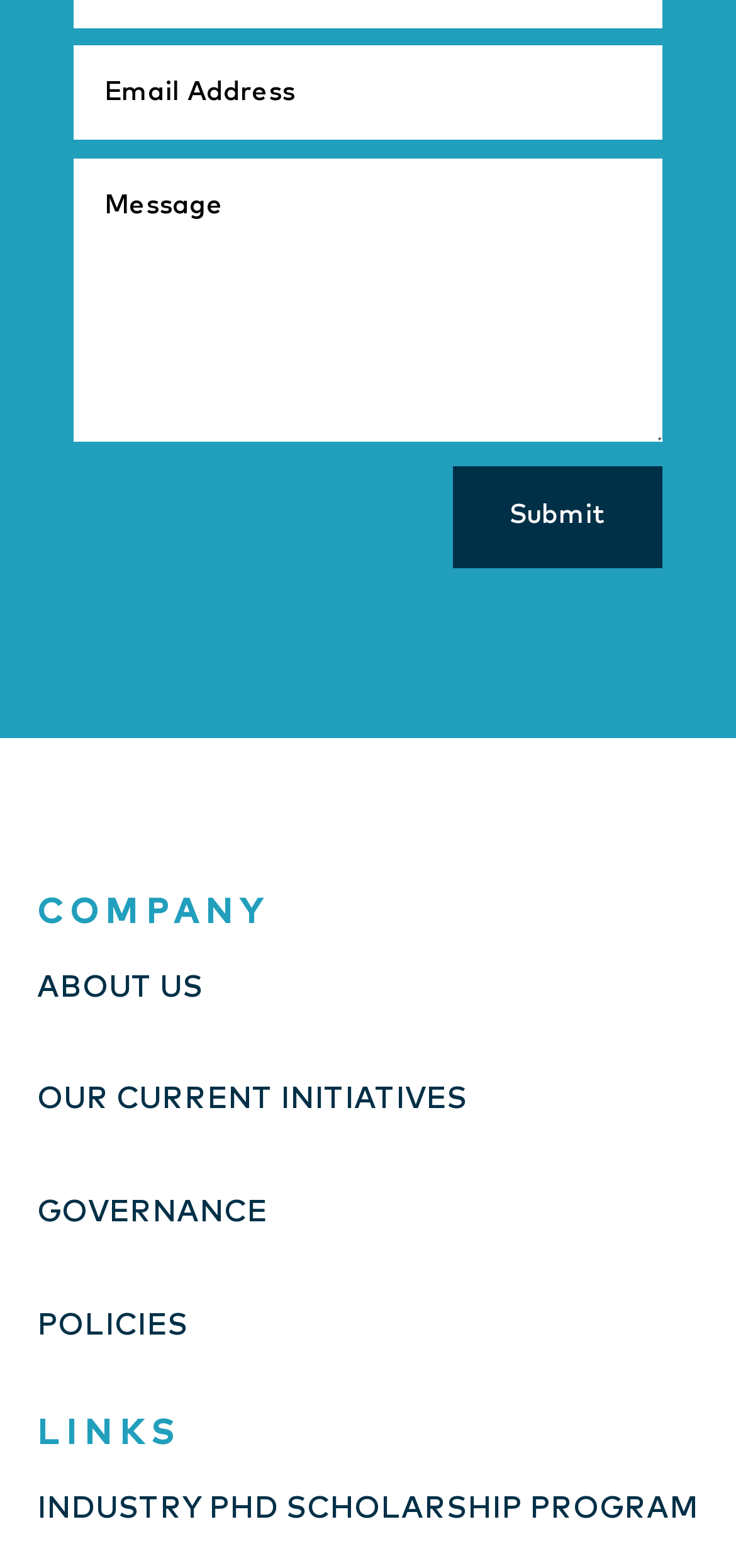Please determine the bounding box coordinates of the clickable area required to carry out the following instruction: "Learn about the company". The coordinates must be four float numbers between 0 and 1, represented as [left, top, right, bottom].

[0.05, 0.62, 0.276, 0.639]